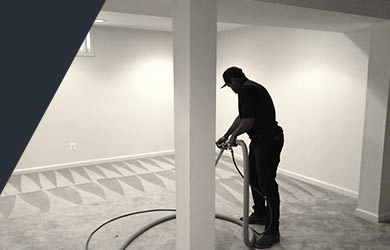Please use the details from the image to answer the following question comprehensively:
What is the technician operating?

The technician is operating a specialized cleaning machine, which is a key part of the carpet cleaning job. The machine is likely designed for deep cleaning and is being used to clean the carpet in the basement.